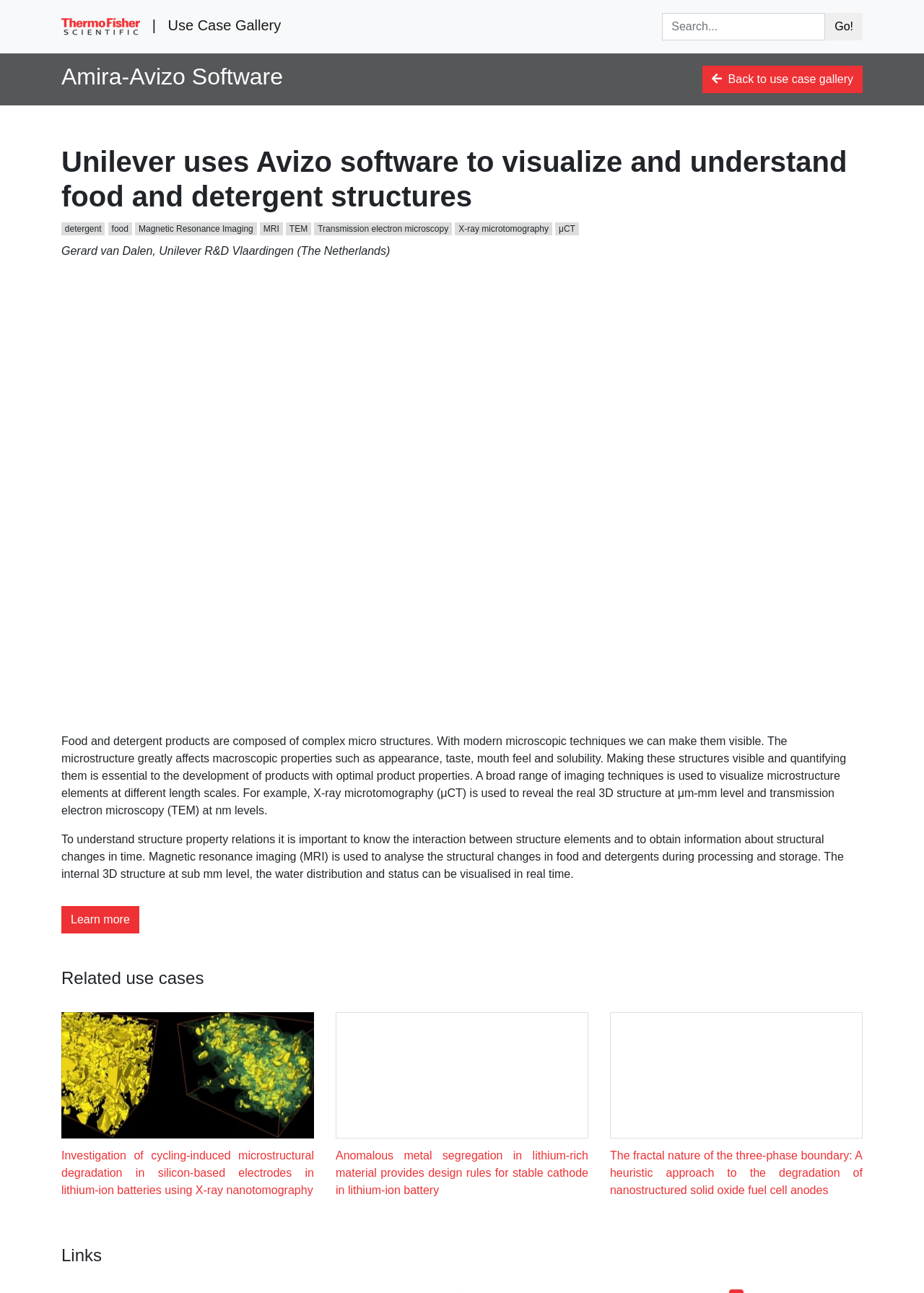What is the name of the company mentioned in the article?
Please provide a detailed and thorough answer to the question.

The question is asking about the name of the company mentioned in the article, which is clearly stated in the article title 'Unilever uses Avizo software to visualize and understand food and detergent structures'.